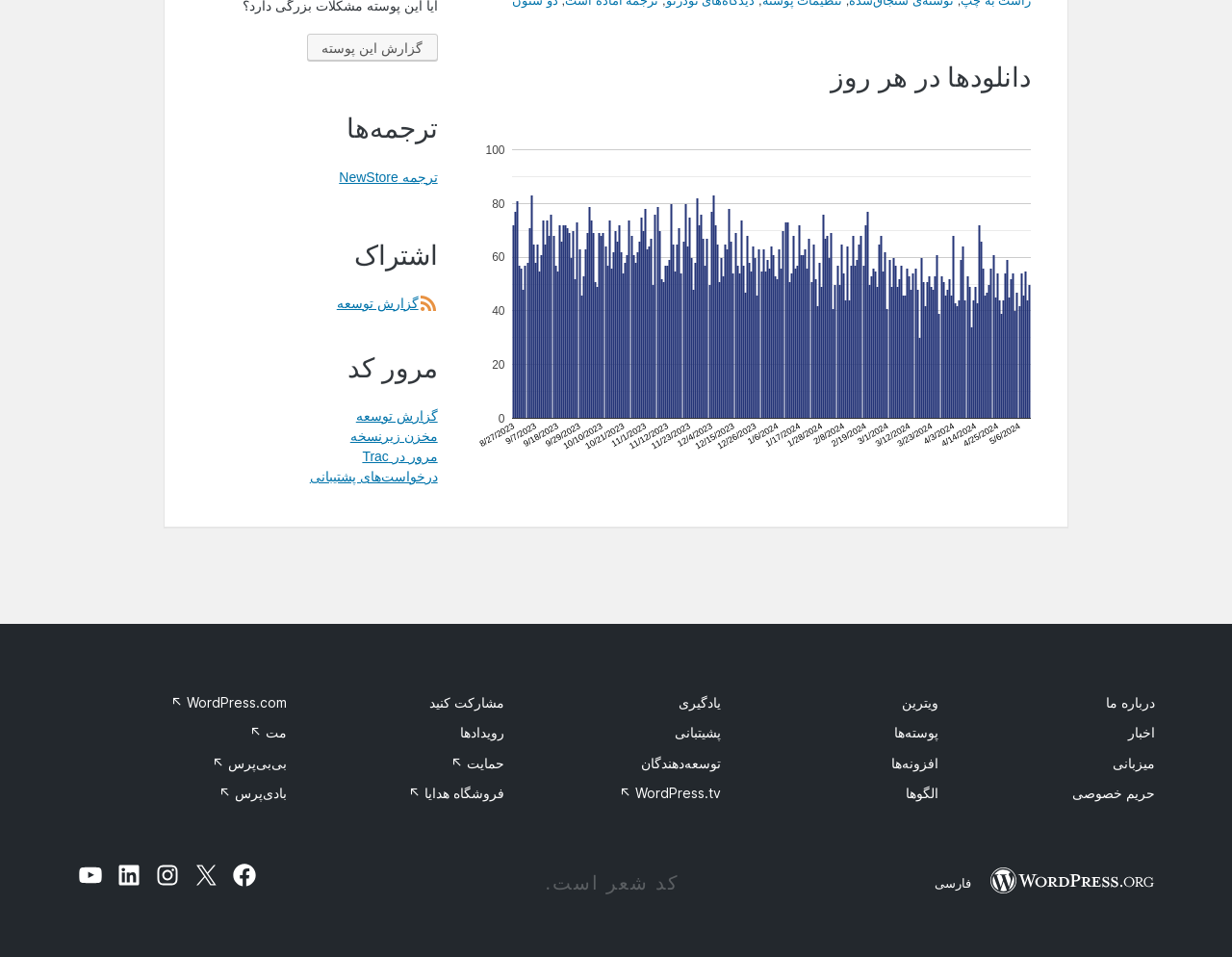Identify the bounding box coordinates of the clickable region to carry out the given instruction: "Click on the NEWS link".

None